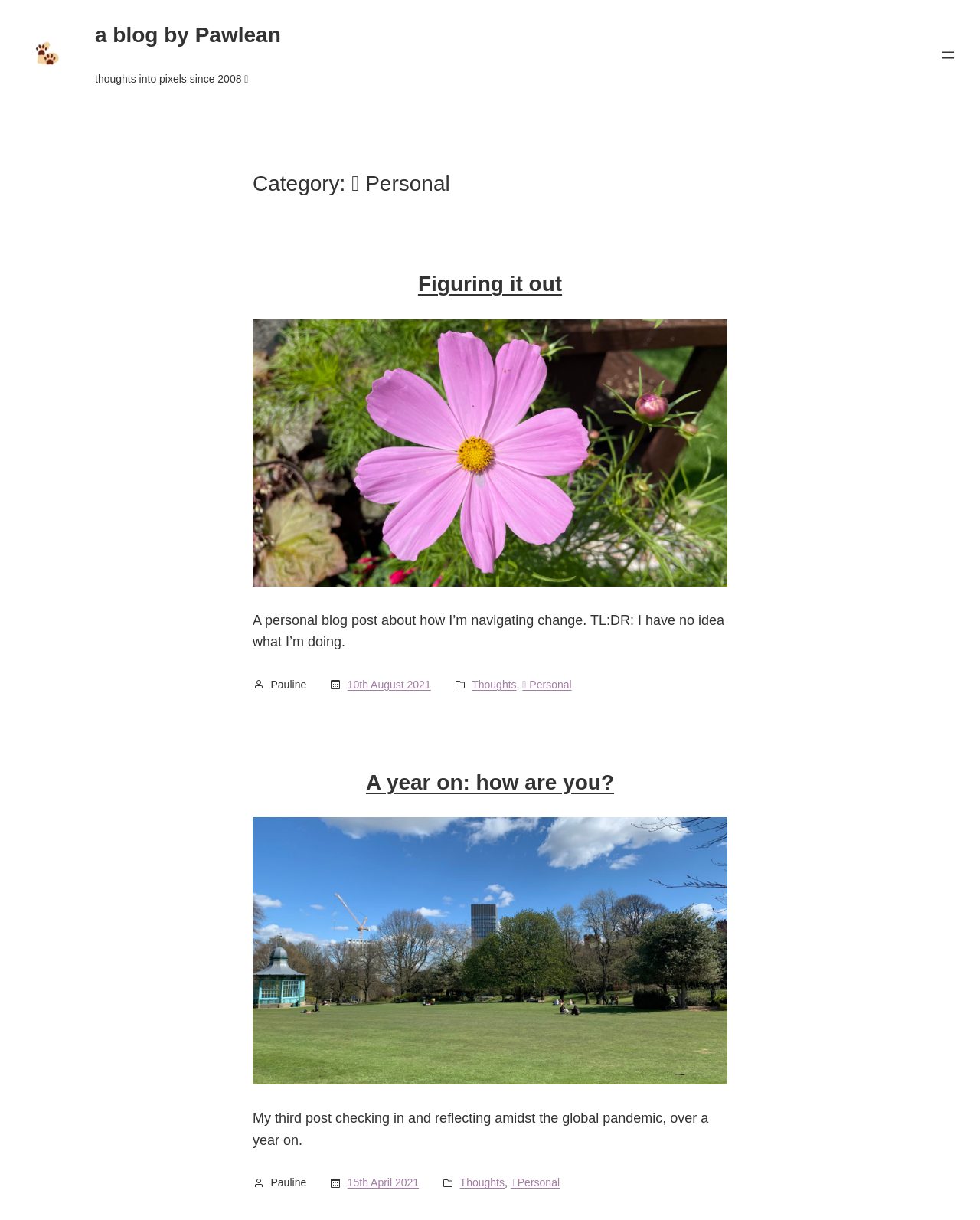Can you determine the bounding box coordinates of the area that needs to be clicked to fulfill the following instruction: "go to the blog homepage"?

[0.023, 0.025, 0.073, 0.065]